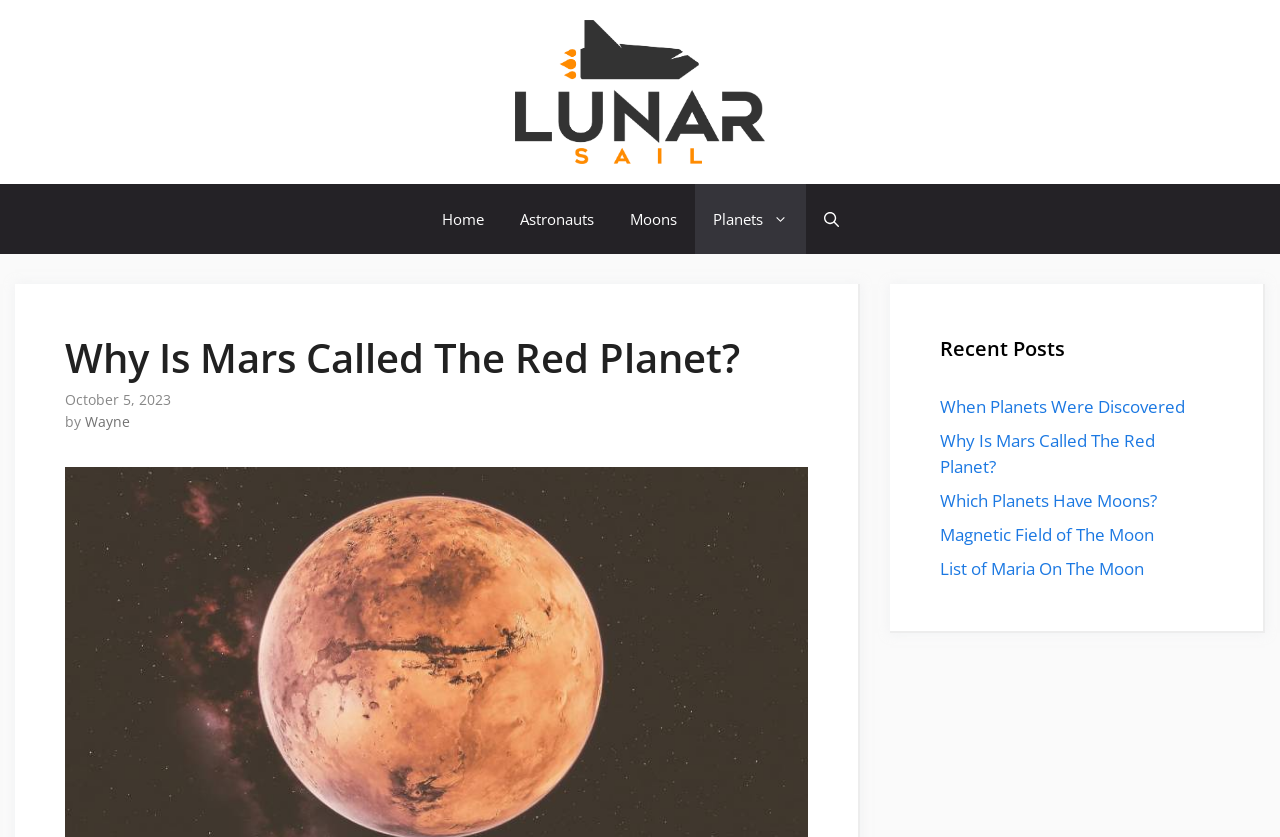What is the name of the website?
Utilize the information in the image to give a detailed answer to the question.

I found the answer by looking at the banner element at the top of the webpage, which contains a link with the text 'LunarSail.com'.